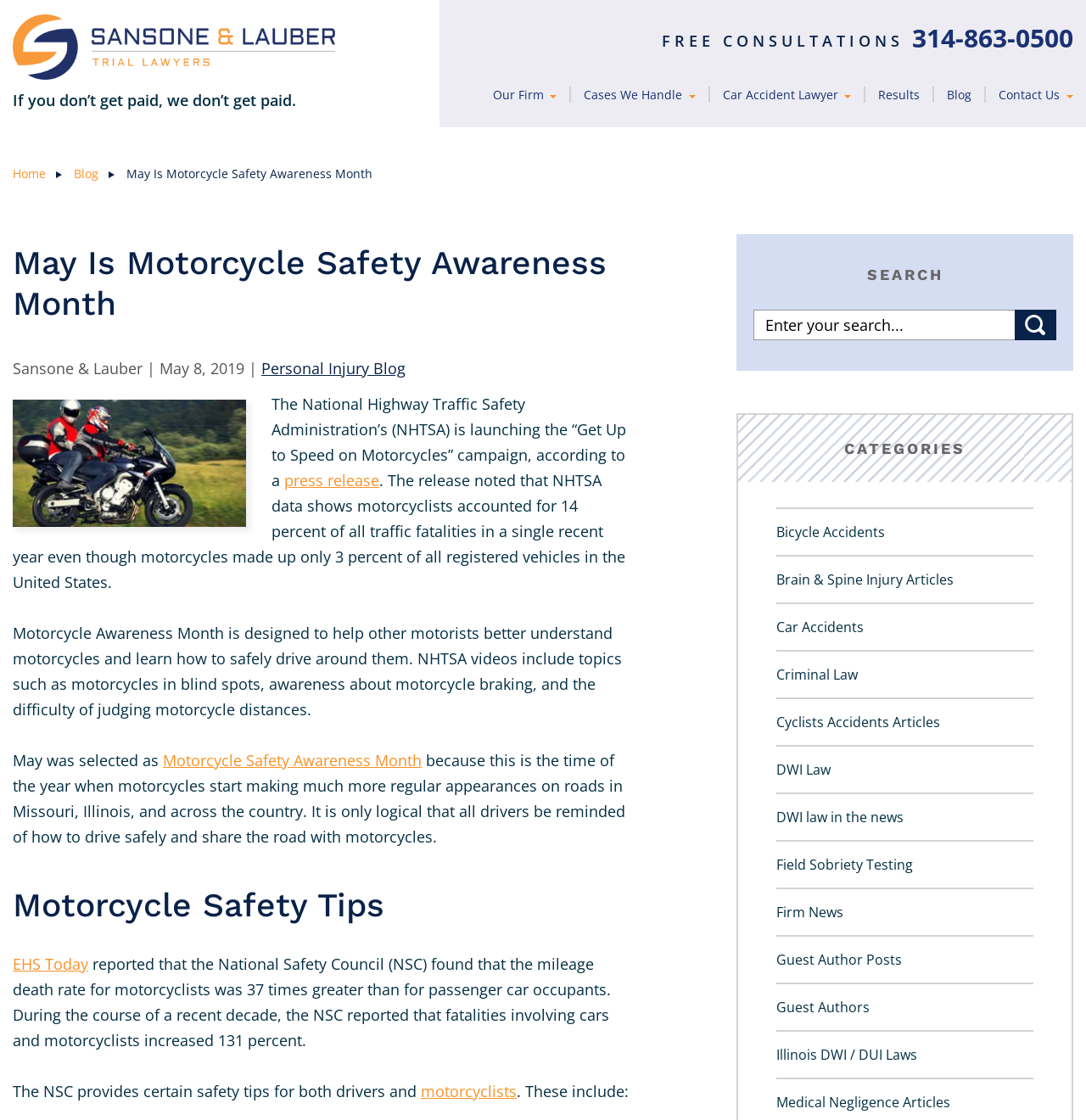Using the information in the image, give a detailed answer to the following question: What is the name of the organization that found the mileage death rate for motorcyclists?

I found the answer by reading the text 'EHS Today reported that the National Safety Council (NSC) found that the mileage death rate for motorcyclists was 37 times greater than for passenger car occupants.' which mentions the National Safety Council as the organization that found the mileage death rate for motorcyclists.